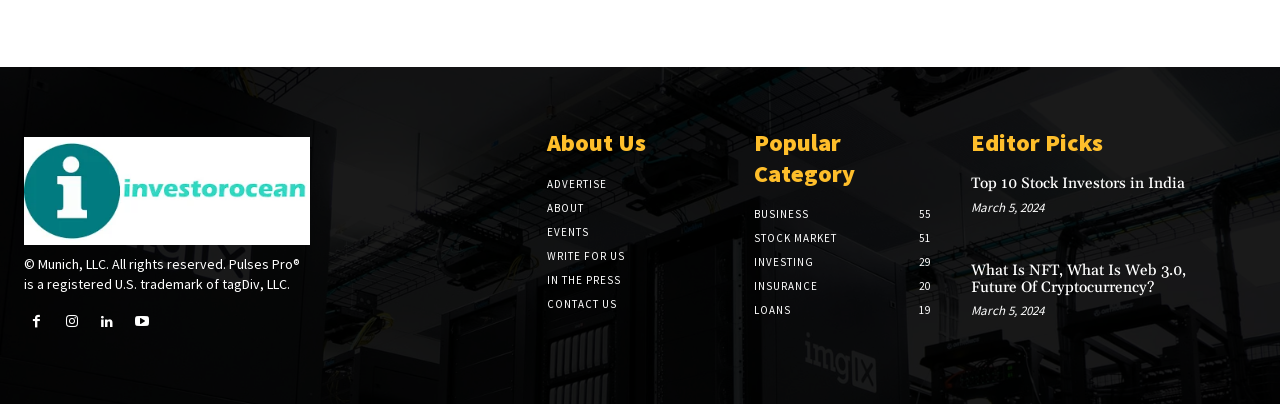Show me the bounding box coordinates of the clickable region to achieve the task as per the instruction: "Click on the 'Contact Us' link".

None